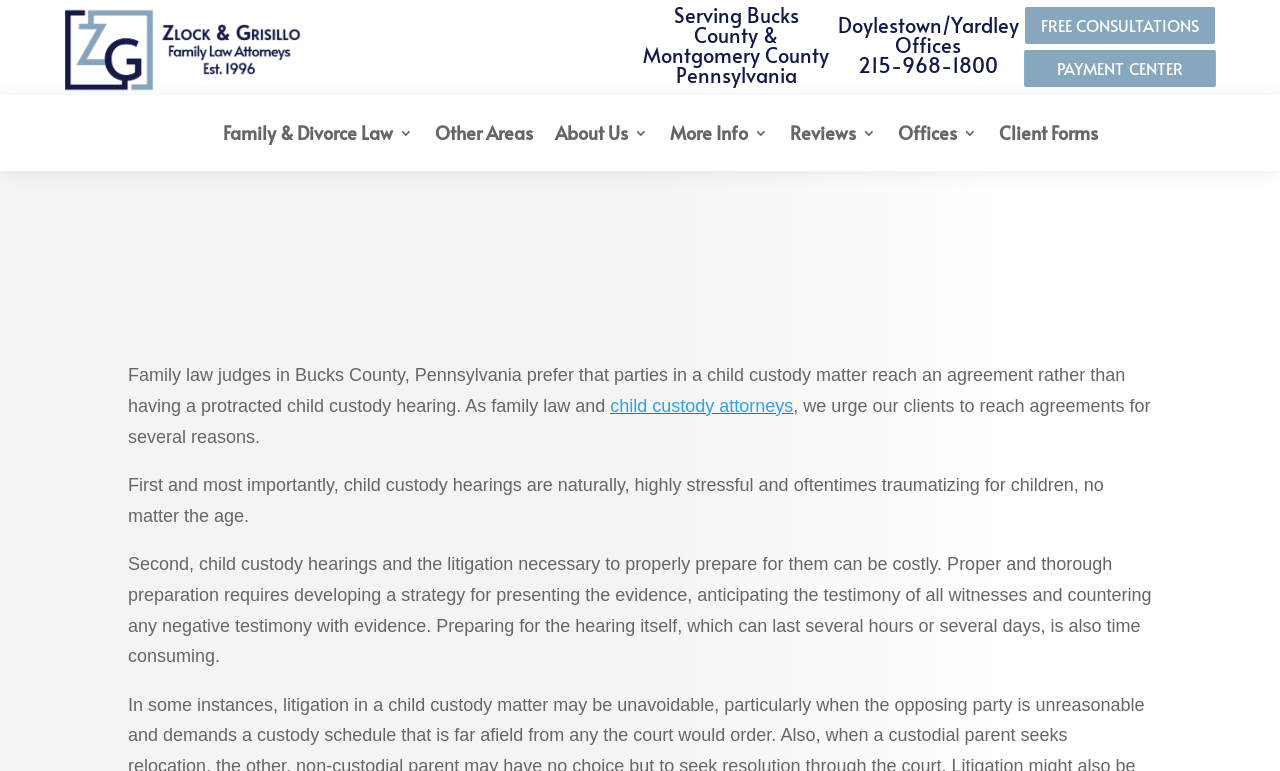Respond with a single word or phrase to the following question: What is the cost implication of child custody hearings?

Costly